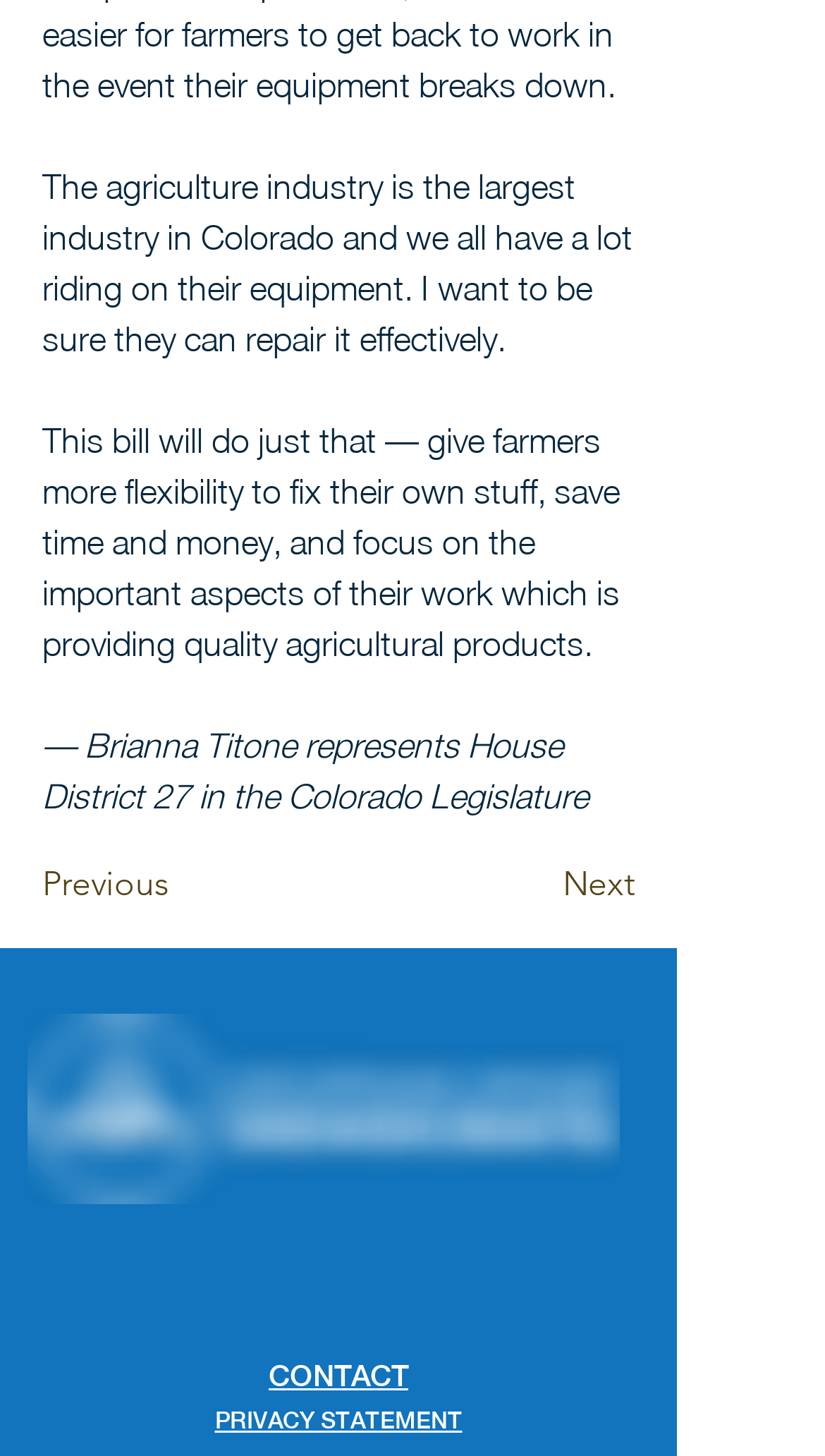Who is the representative of House District 27?
Give a detailed response to the question by analyzing the screenshot.

I found this information by reading the text '— Brianna Titone represents House District 27 in the Colorado Legislature' which is located at the bottom of the webpage.